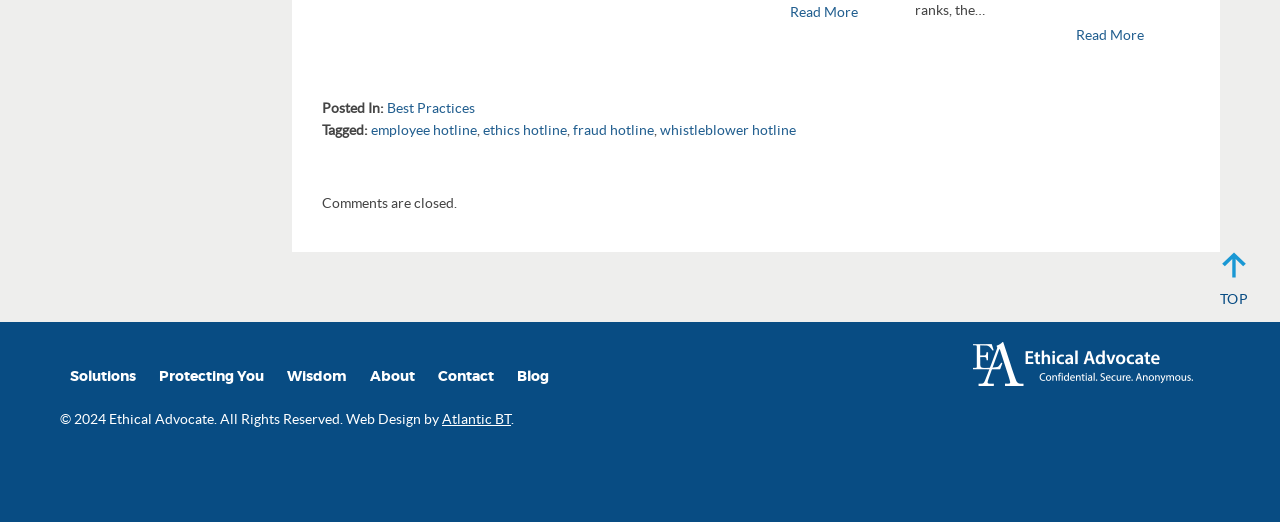Please provide the bounding box coordinates in the format (top-left x, top-left y, bottom-right x, bottom-right y). Remember, all values are floating point numbers between 0 and 1. What is the bounding box coordinate of the region described as: alt="Ethical Advocate logo" title="Ethical Advocate"

[0.76, 0.676, 0.932, 0.711]